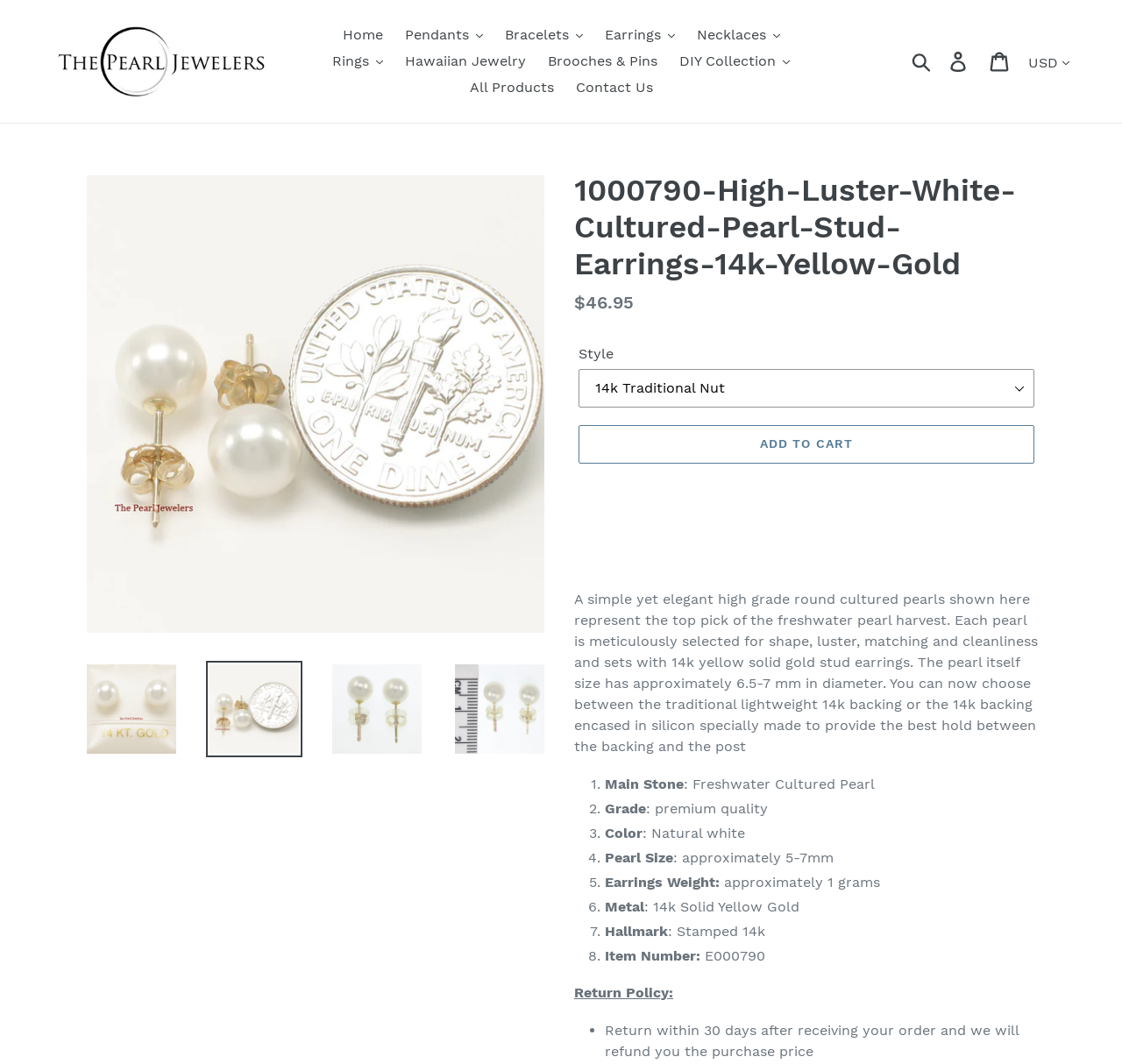What is the approximate size of the pearl?
Based on the screenshot, answer the question with a single word or phrase.

5-7mm